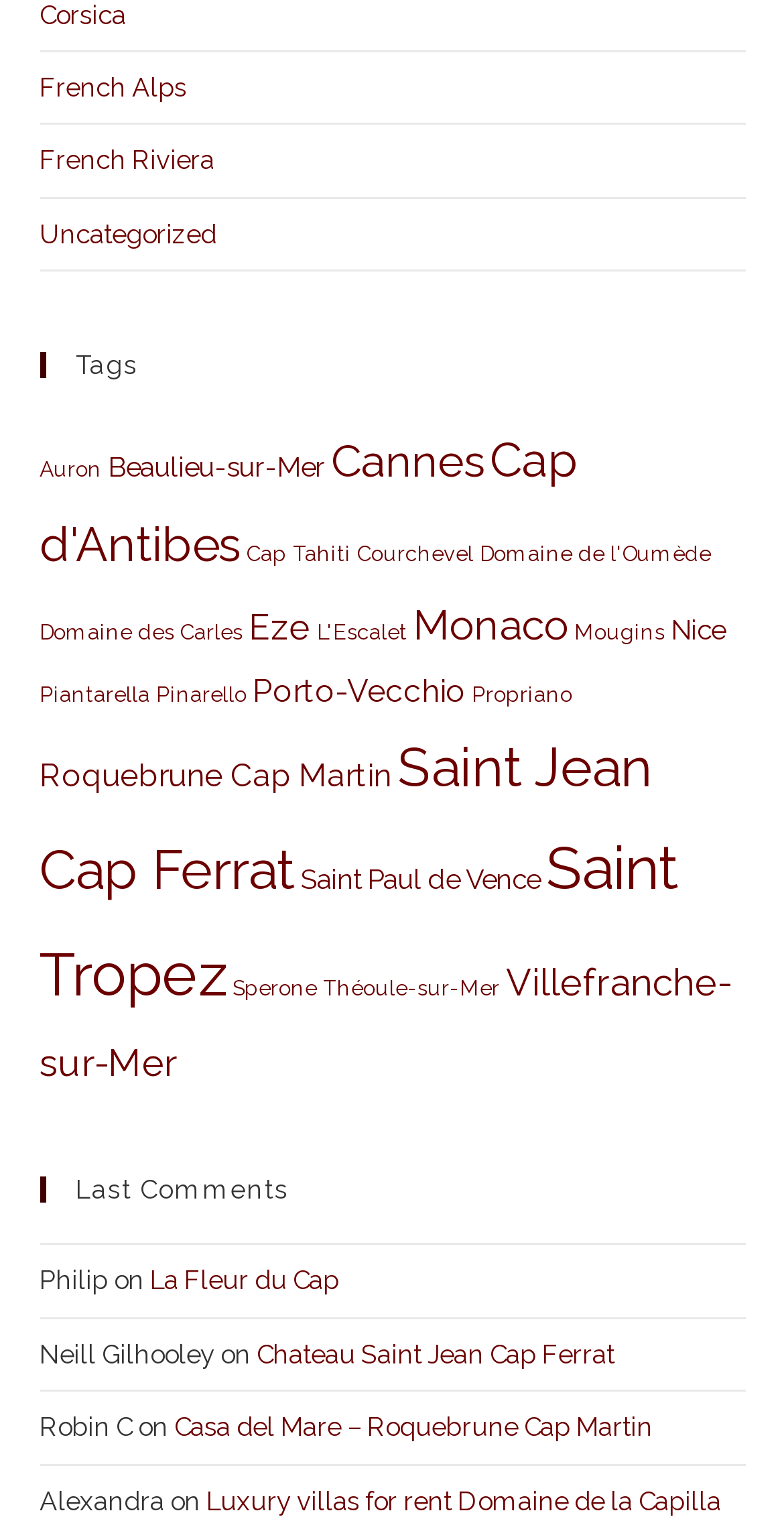Using the provided description: "Chateau Saint Jean Cap Ferrat", find the bounding box coordinates of the corresponding UI element. The output should be four float numbers between 0 and 1, in the format [left, top, right, bottom].

[0.327, 0.883, 0.783, 0.902]